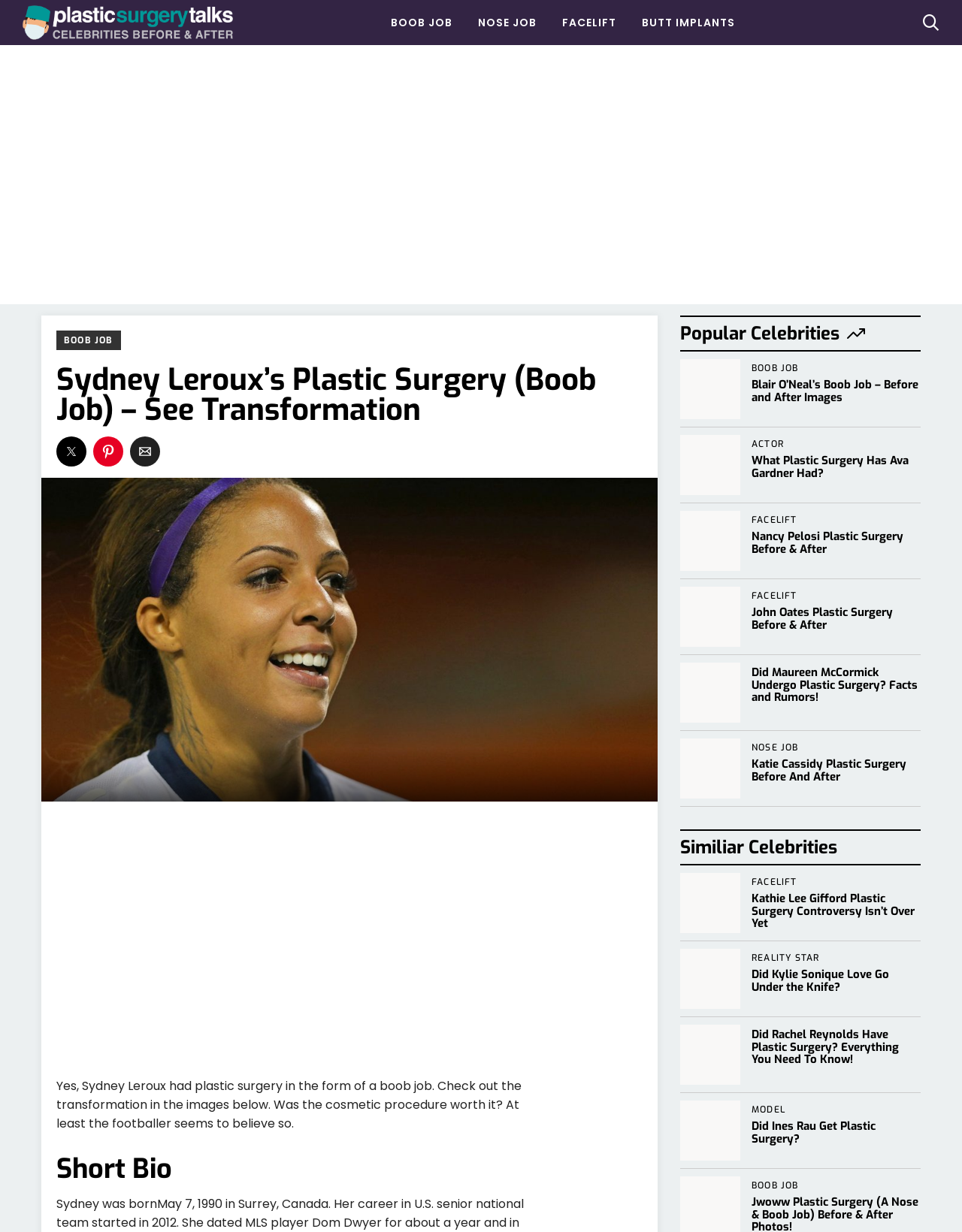Please find and provide the title of the webpage.

Sydney Leroux’s Plastic Surgery (Boob Job) – See Transformation